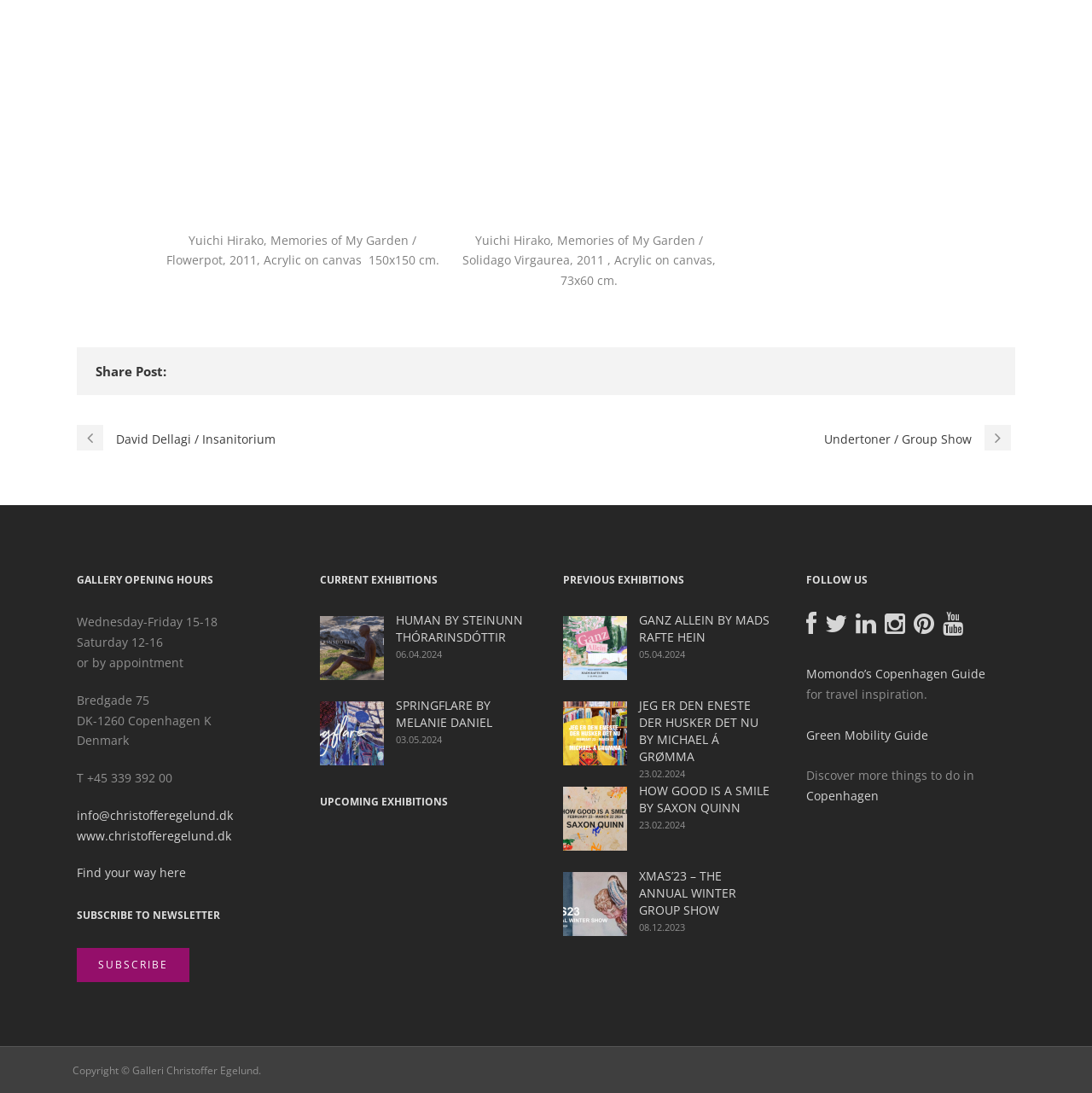Please identify the bounding box coordinates of the clickable region that I should interact with to perform the following instruction: "View upcoming exhibitions". The coordinates should be expressed as four float numbers between 0 and 1, i.e., [left, top, right, bottom].

[0.293, 0.728, 0.484, 0.74]